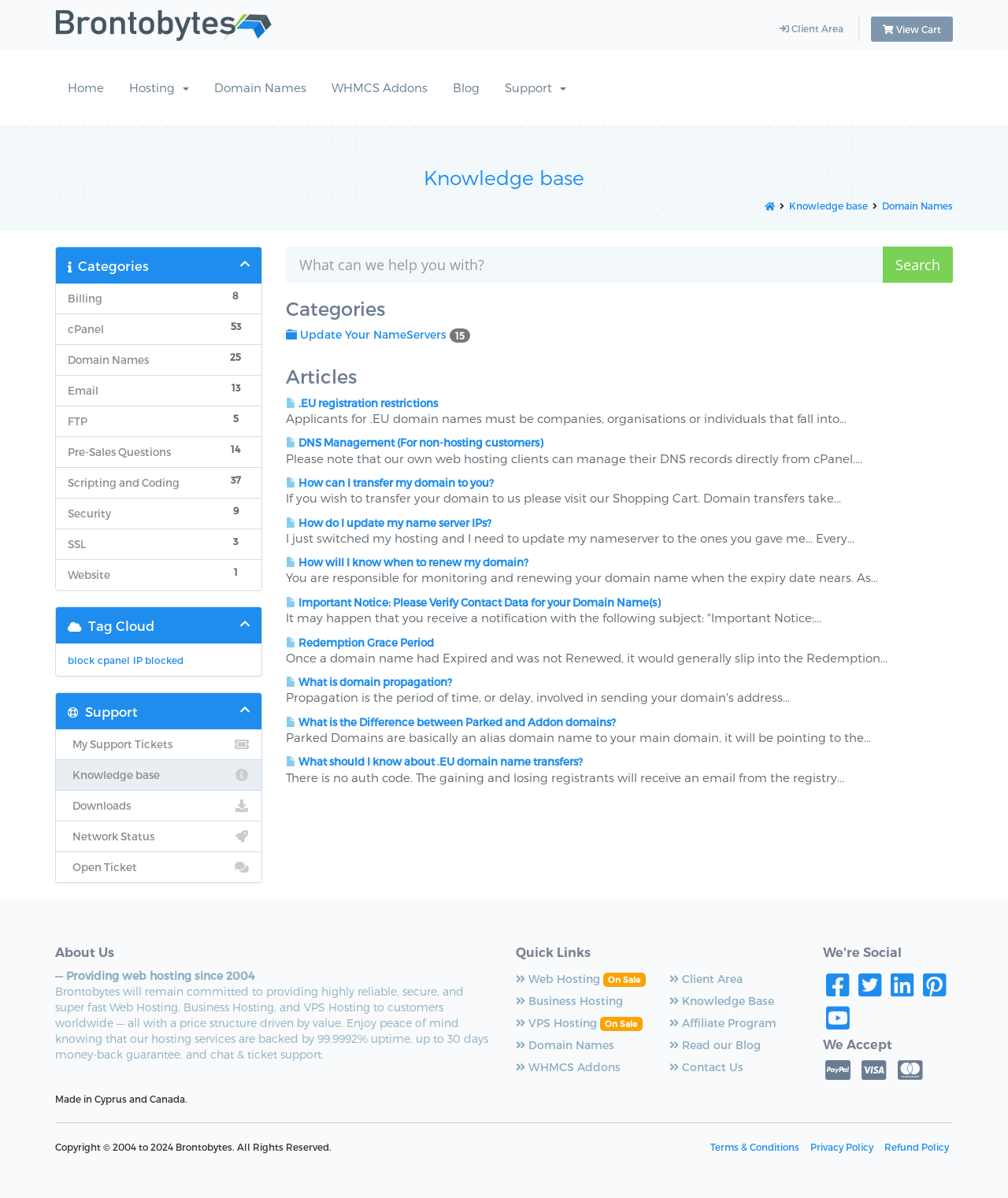Determine the coordinates of the bounding box that should be clicked to complete the instruction: "Search for knowledge base articles". The coordinates should be represented by four float numbers between 0 and 1: [left, top, right, bottom].

[0.283, 0.206, 0.877, 0.236]